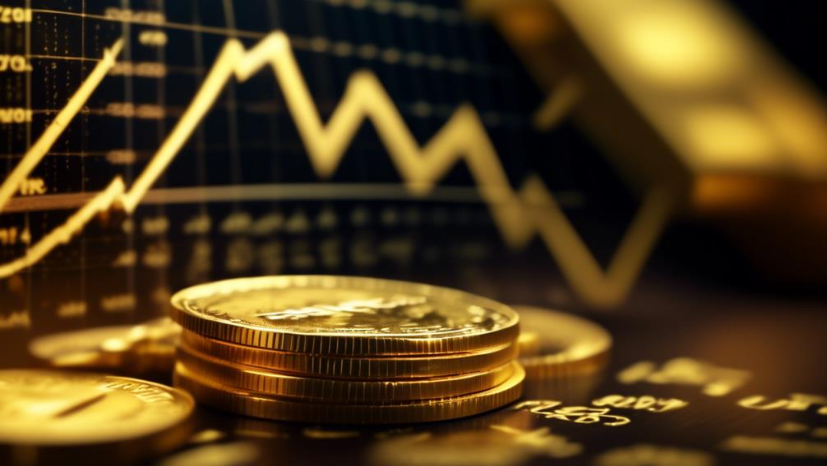What does the graph in the background represent?
Using the details from the image, give an elaborate explanation to answer the question.

The dynamic upward-trending graph in the background represents market performance, reflecting positive financial growth and fluctuations, which indicates the potential risks and rewards in investing.